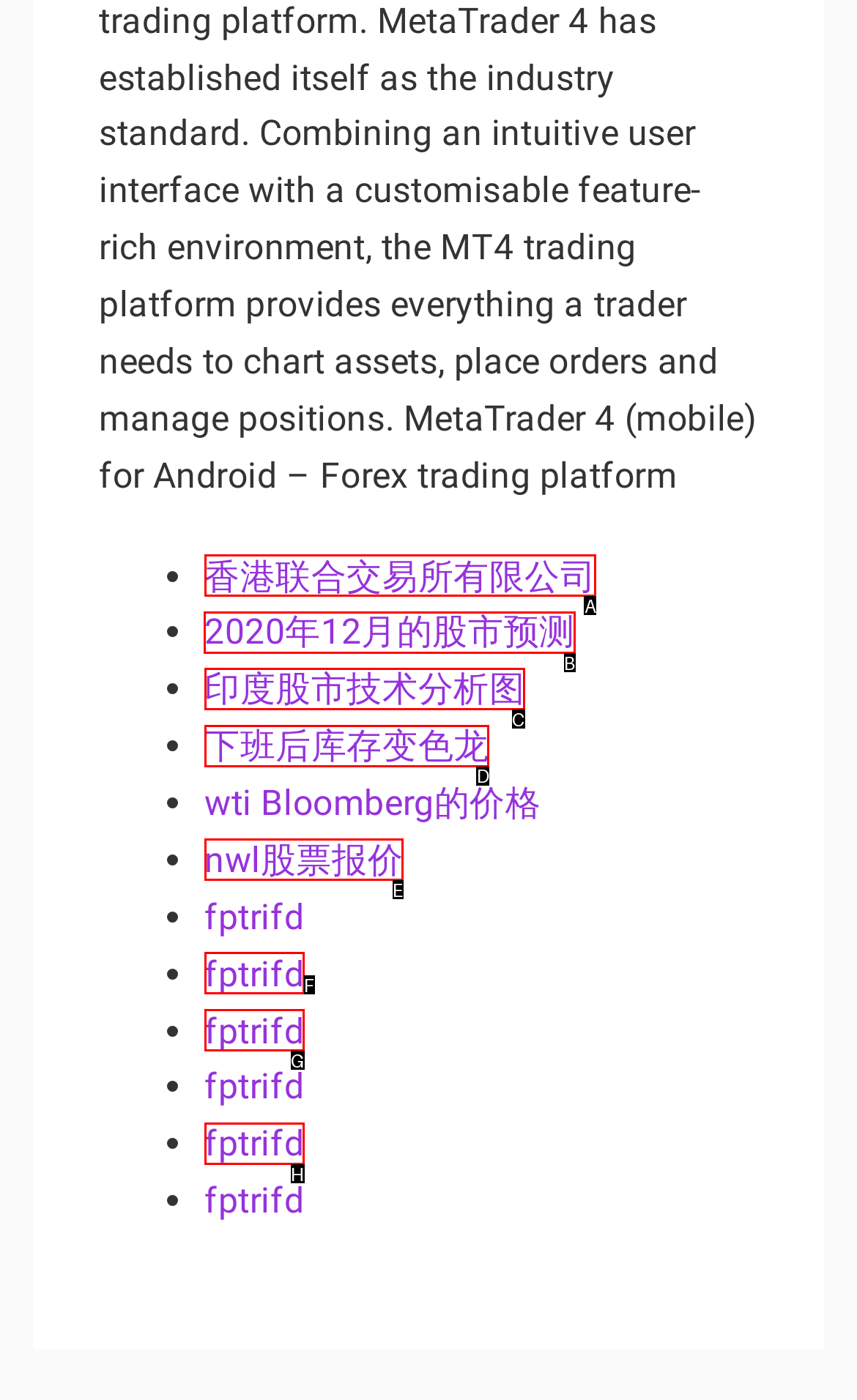What letter corresponds to the UI element to complete this task: Check 2020 December stock market forecast
Answer directly with the letter.

B